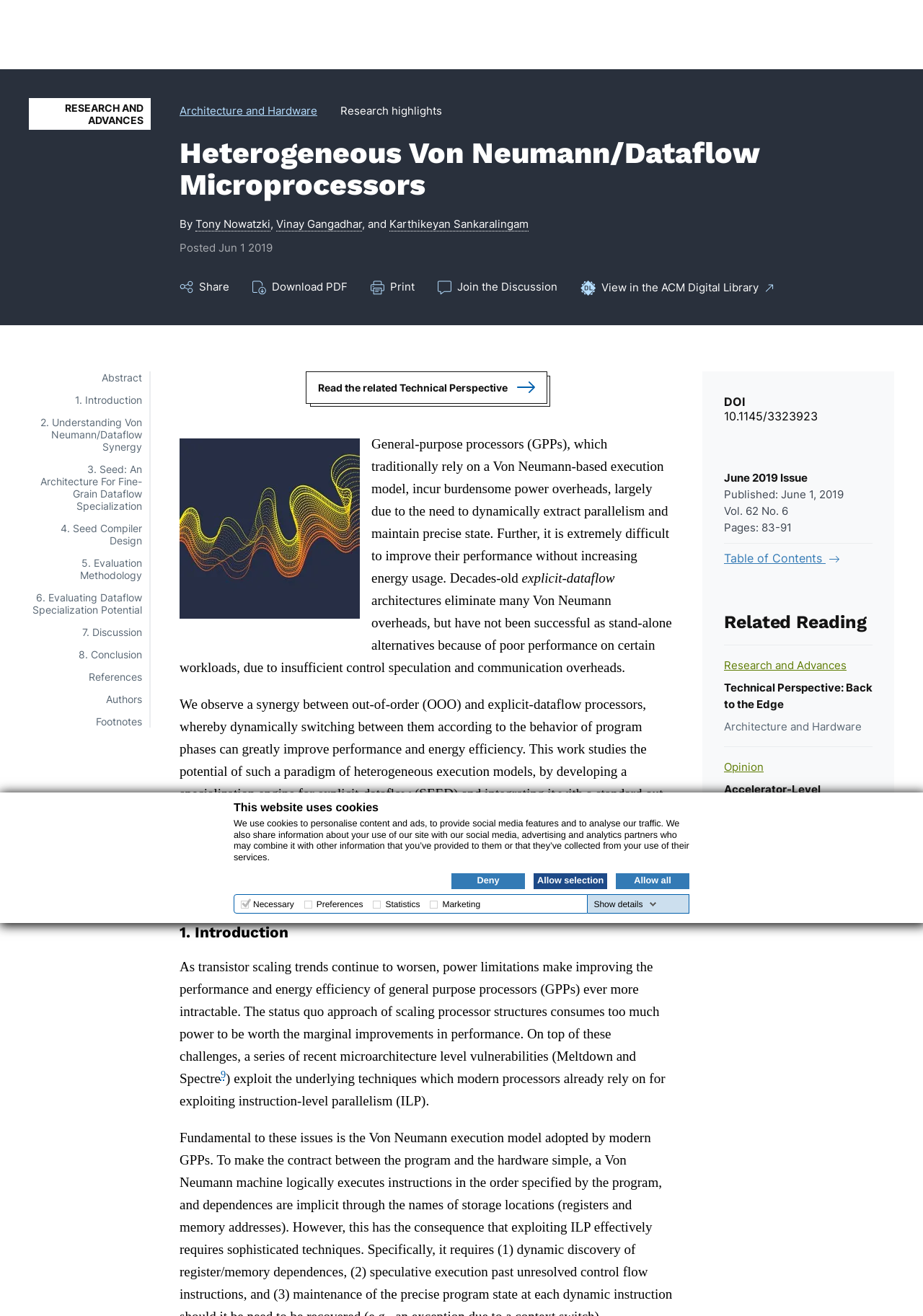What is the purpose of the 'Seed' architecture?
Based on the image, answer the question with a single word or brief phrase.

Fine-grain dataflow specialization